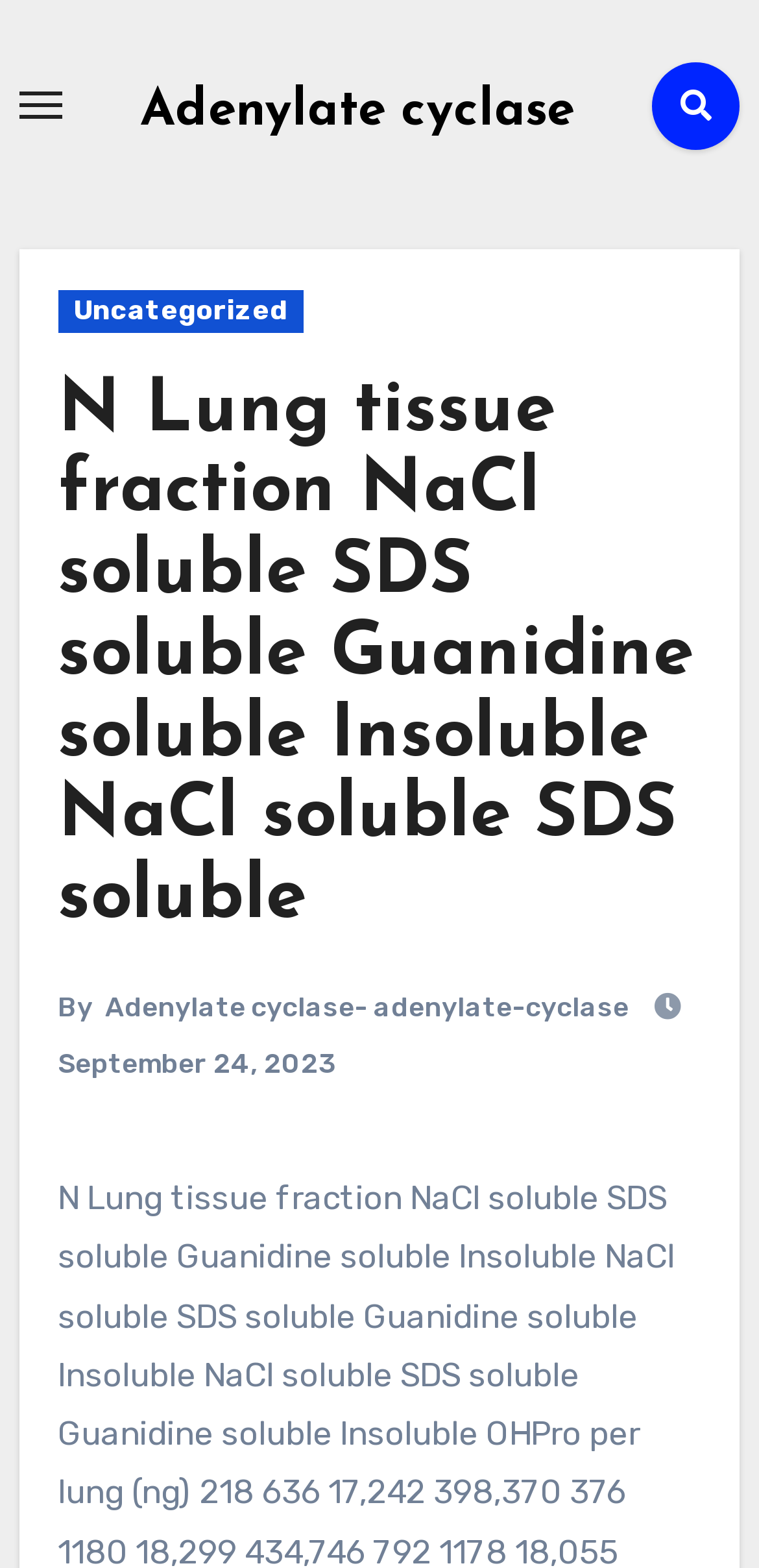How many links are there in the navigation bar?
Please look at the screenshot and answer in one word or a short phrase.

2